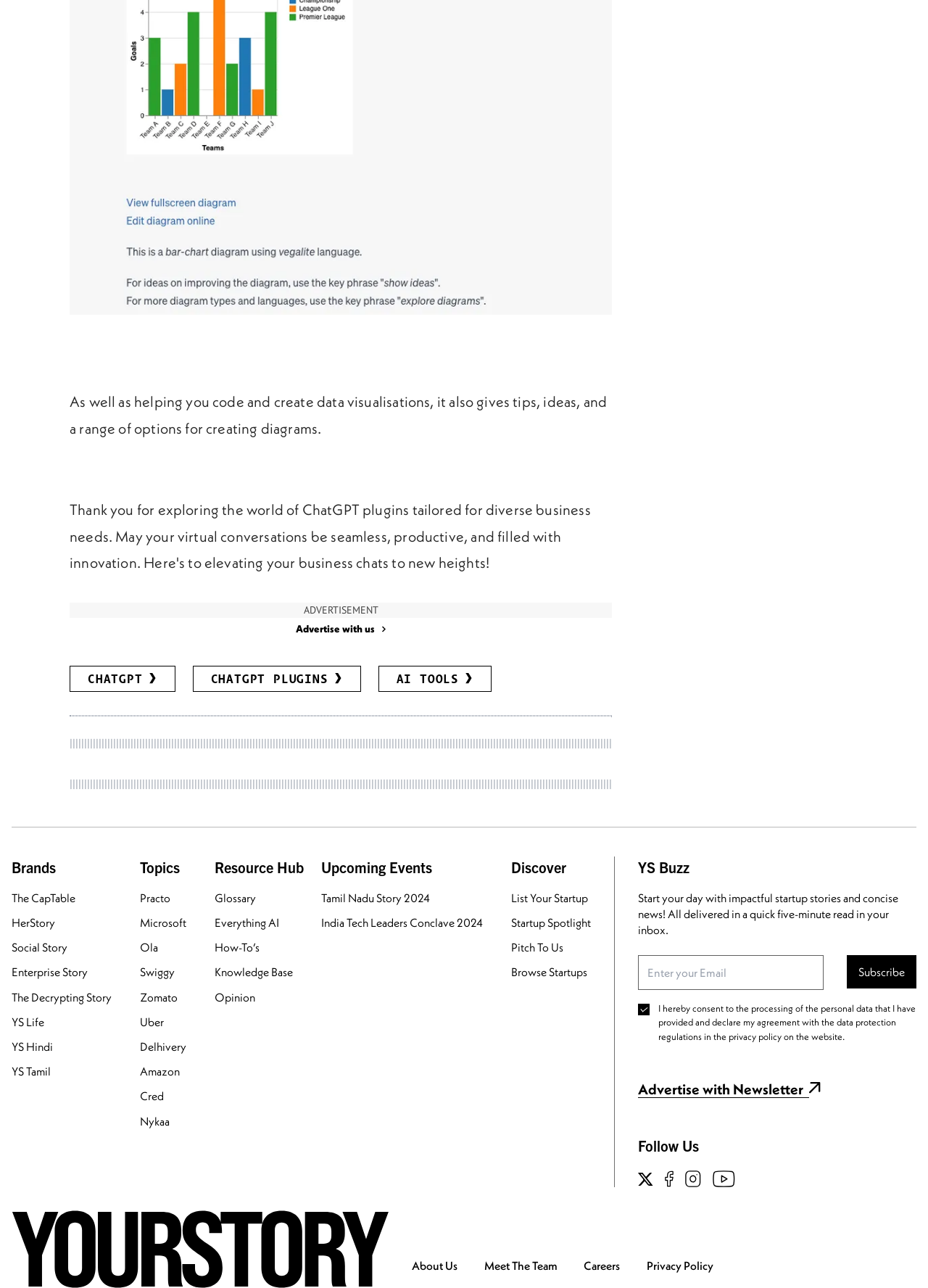Could you provide the bounding box coordinates for the portion of the screen to click to complete this instruction: "Click on 'CHATGPT'"?

[0.075, 0.517, 0.189, 0.537]